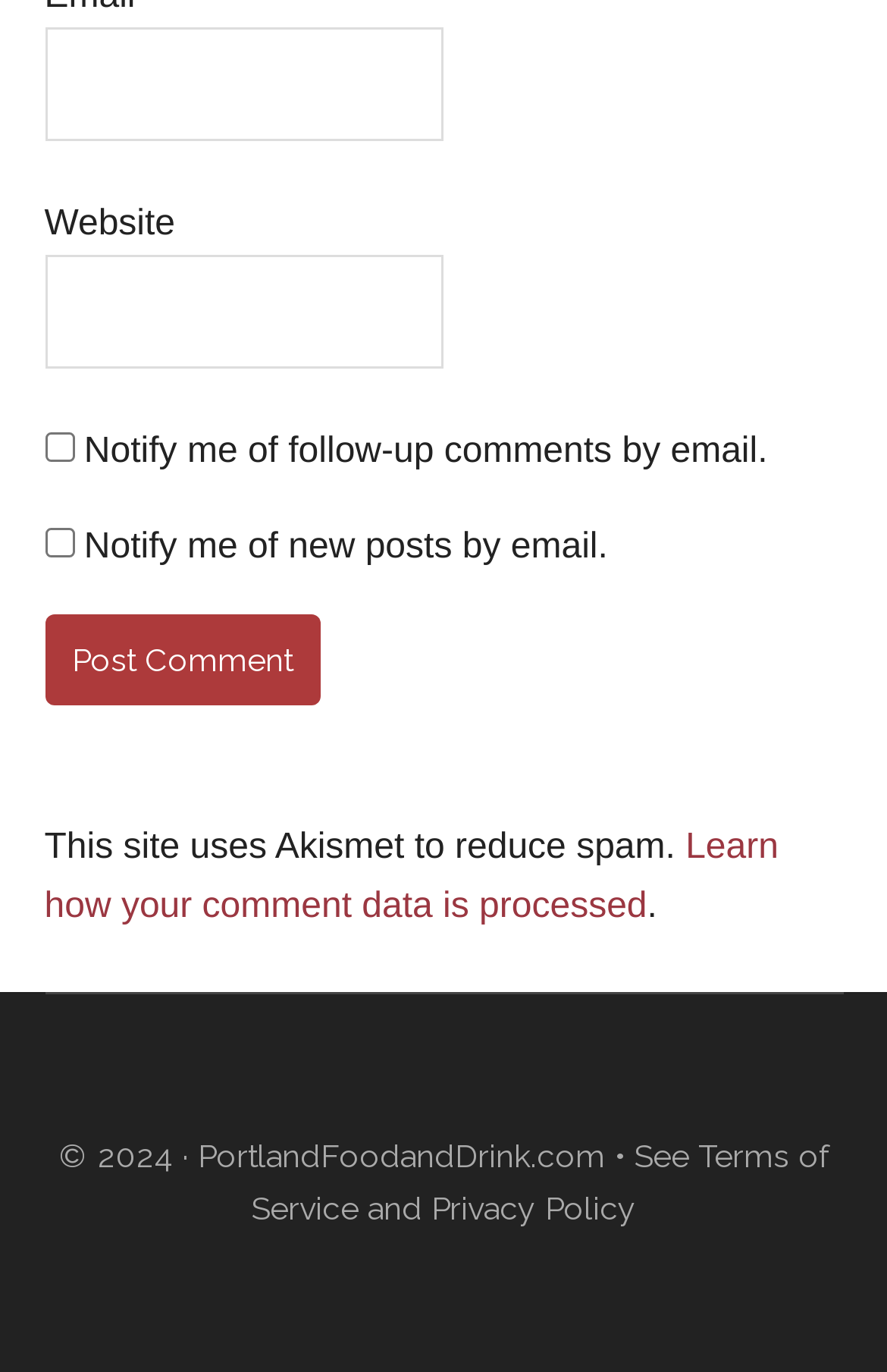Indicate the bounding box coordinates of the element that needs to be clicked to satisfy the following instruction: "Check to receive follow-up comments by email". The coordinates should be four float numbers between 0 and 1, i.e., [left, top, right, bottom].

[0.05, 0.316, 0.083, 0.337]